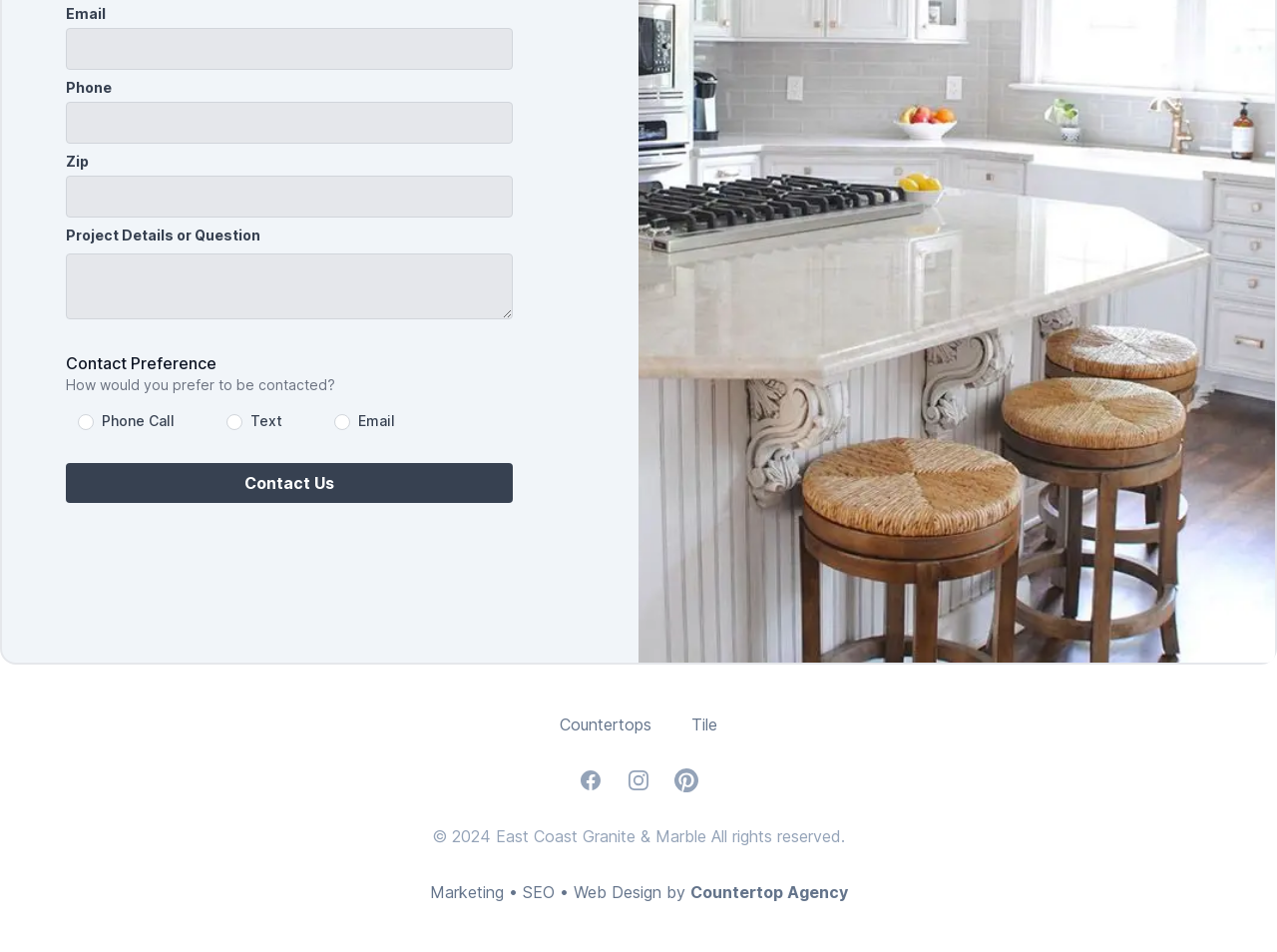Determine the bounding box coordinates for the area that should be clicked to carry out the following instruction: "Enter project details".

[0.052, 0.266, 0.402, 0.335]